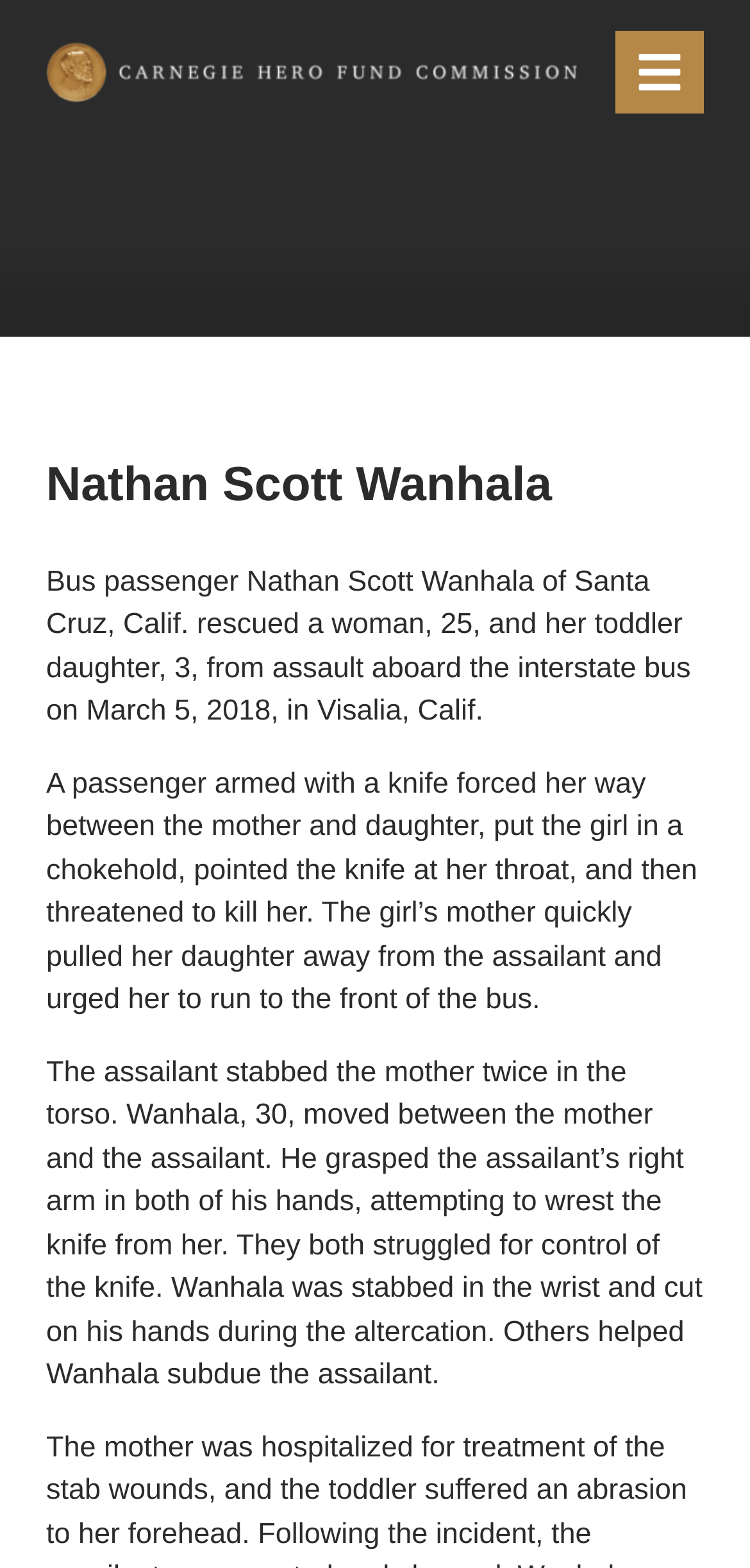What was Nathan Scott Wanhala's age during the event?
Please respond to the question with a detailed and well-explained answer.

I found this answer by reading the StaticText element that describes the event, which mentions 'Wanhala, 30, moved between the mother and the assailant'.